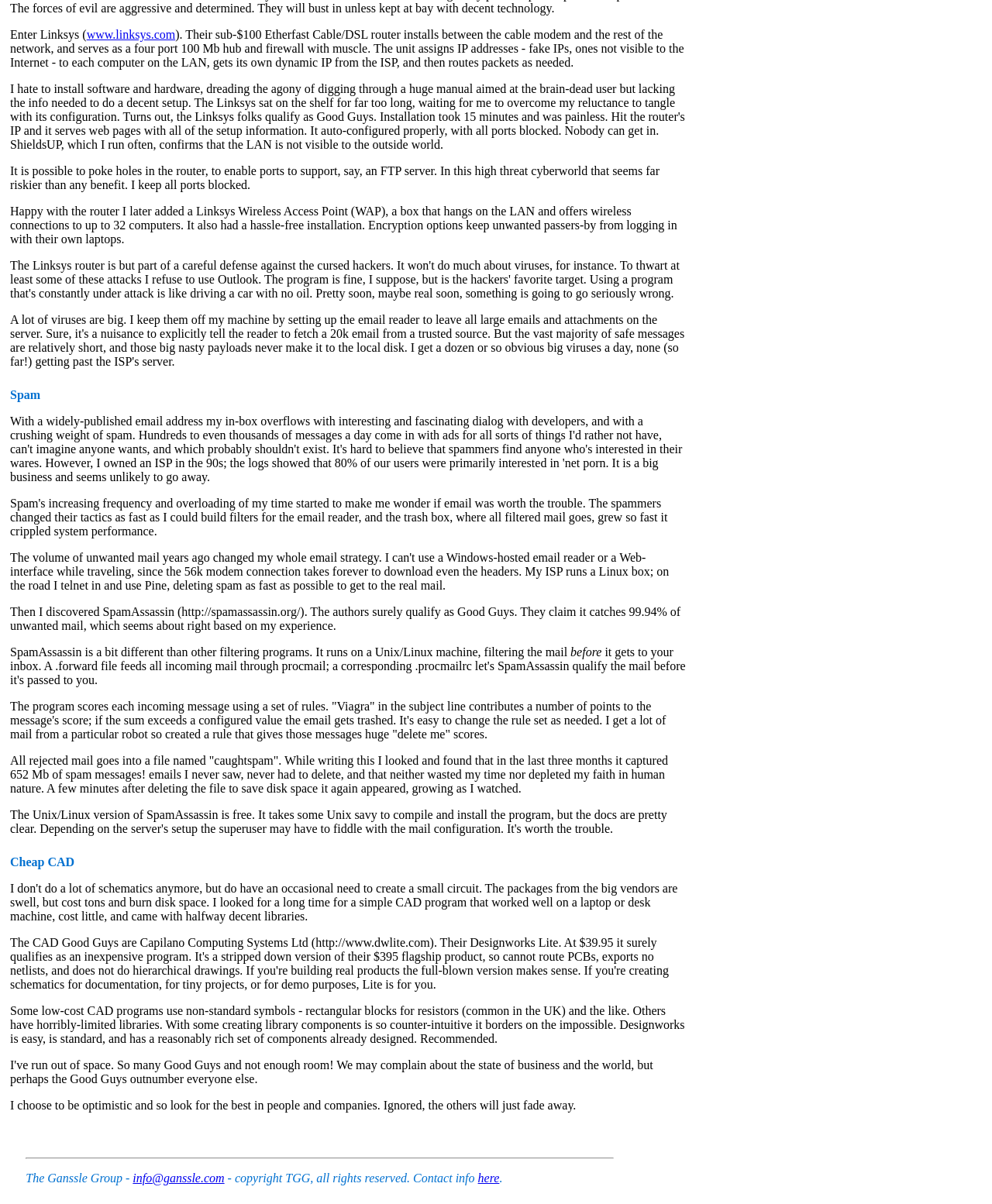How many computers can the Wireless Access Point support?
Look at the image and respond to the question as thoroughly as possible.

The text states that the Linksys Wireless Access Point offers wireless connections to up to 32 computers.